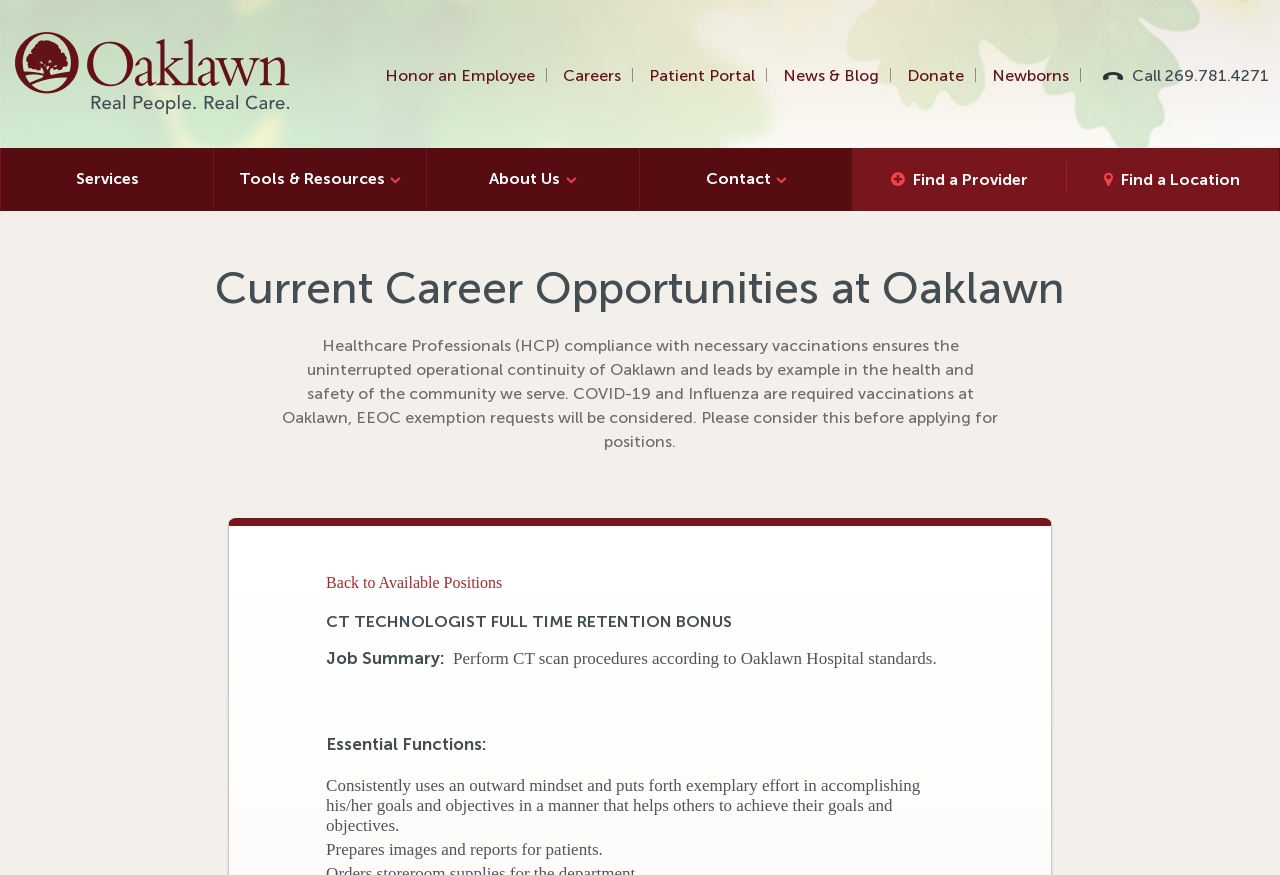Specify the bounding box coordinates of the area that needs to be clicked to achieve the following instruction: "Back to Available Positions".

[0.255, 0.656, 0.392, 0.675]